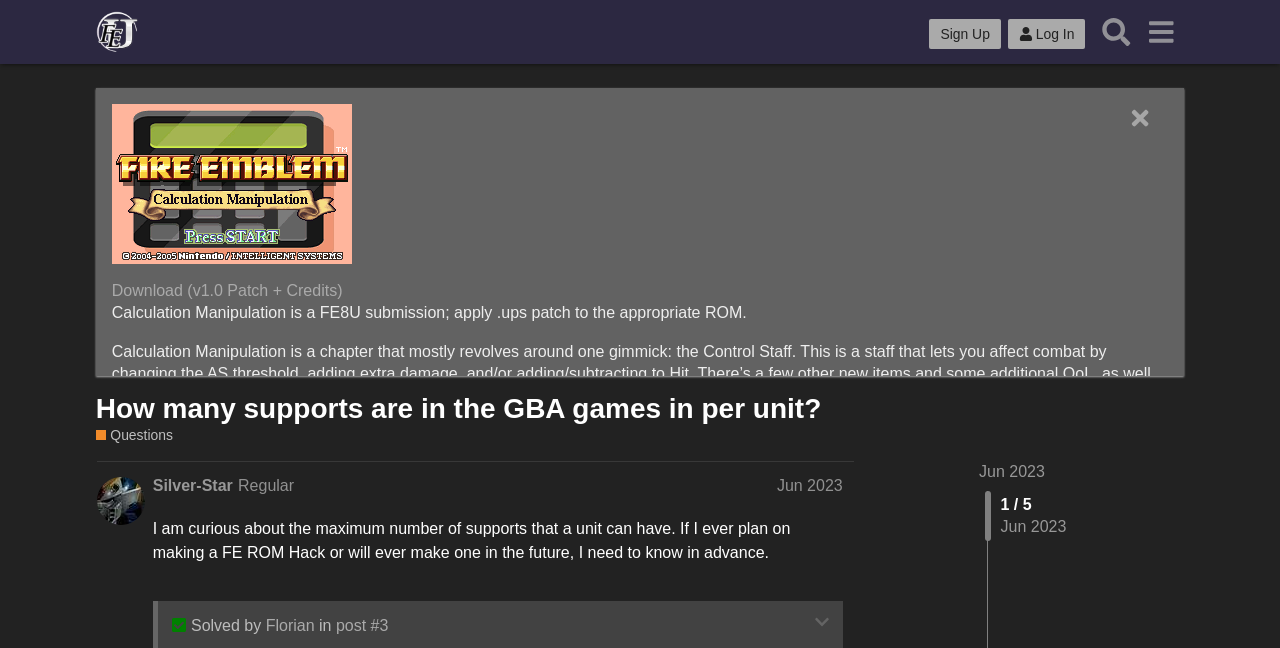What is the purpose of the Control Staff in Calculation Manipulation?
Give a single word or phrase as your answer by examining the image.

Affect combat